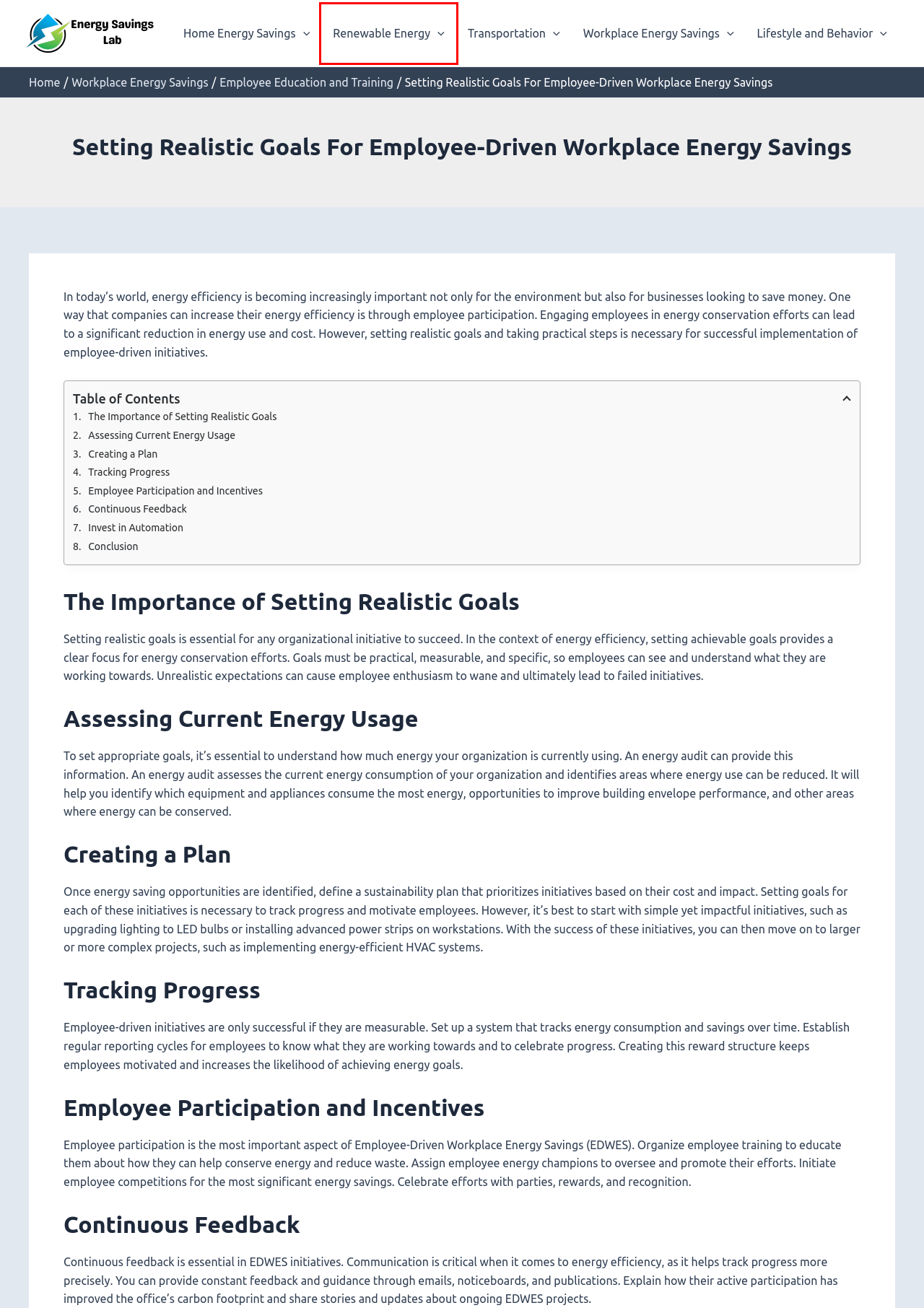After examining the screenshot of a webpage with a red bounding box, choose the most accurate webpage description that corresponds to the new page after clicking the element inside the red box. Here are the candidates:
A. Transportation - Energy Savings Lab
B. Workplace Energy Savings - Energy Savings Lab
C. Lifestyle and Behavior - Energy Savings Lab
D. Renewable Energy - Energy Savings Lab
E. Simple Strategies For Employee Energy Education And Engagement - Energy Savings Lab
F. Home Energy Savings - Energy Savings Lab
G. Employee Education and Training - Energy Savings Lab
H. Energy Savings Lab: Your Comprehensive Guide to Energy Efficiency

D